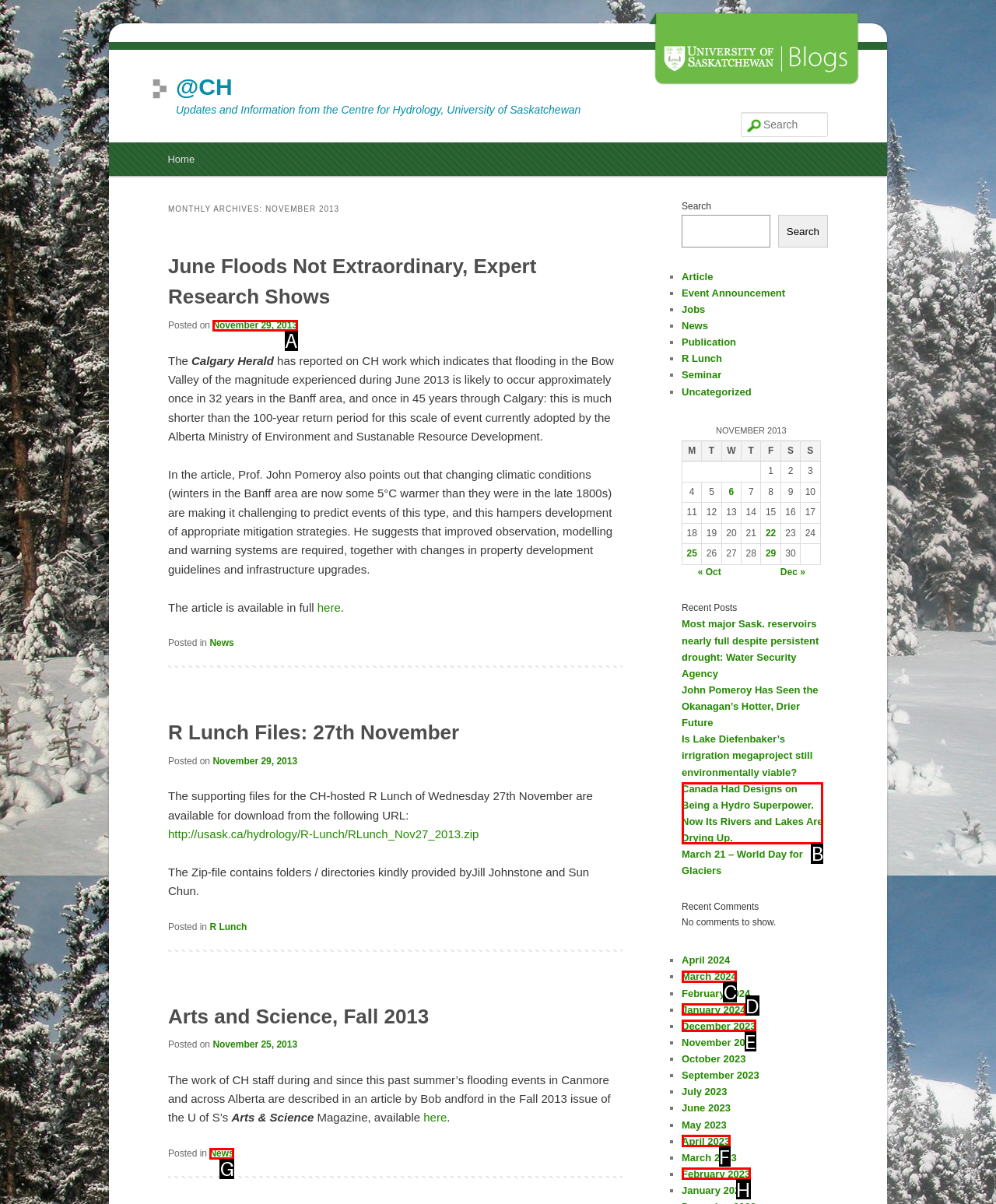Given the description: January 2024, select the HTML element that matches it best. Reply with the letter of the chosen option directly.

D